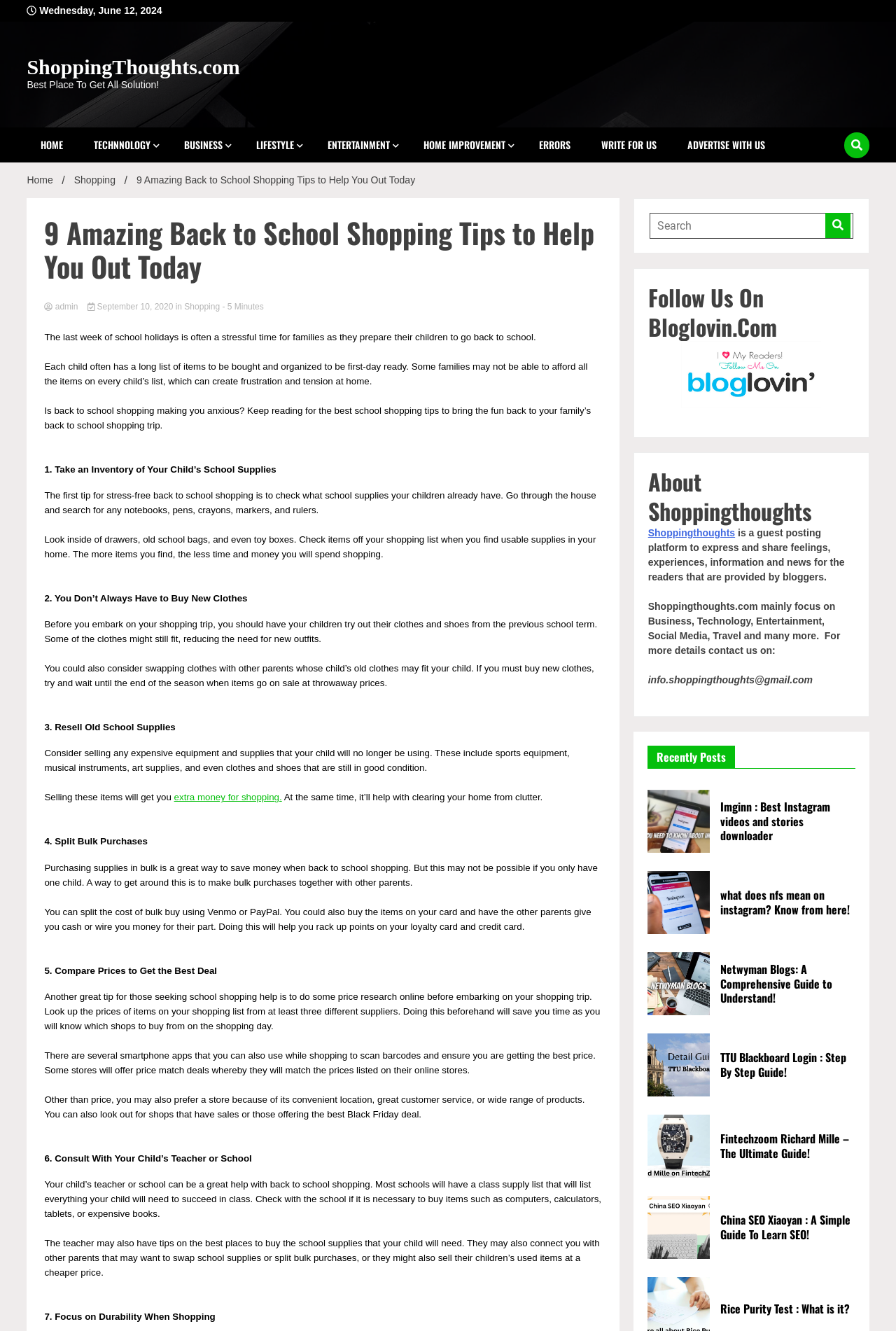Based on the visual content of the image, answer the question thoroughly: What is the main topic of this article?

The main topic of this article is back to school shopping, which is evident from the title '9 Amazing Back to School Shopping Tips to Help You Out Today' and the content of the article that provides tips and advice on how to make back to school shopping easier and more efficient.